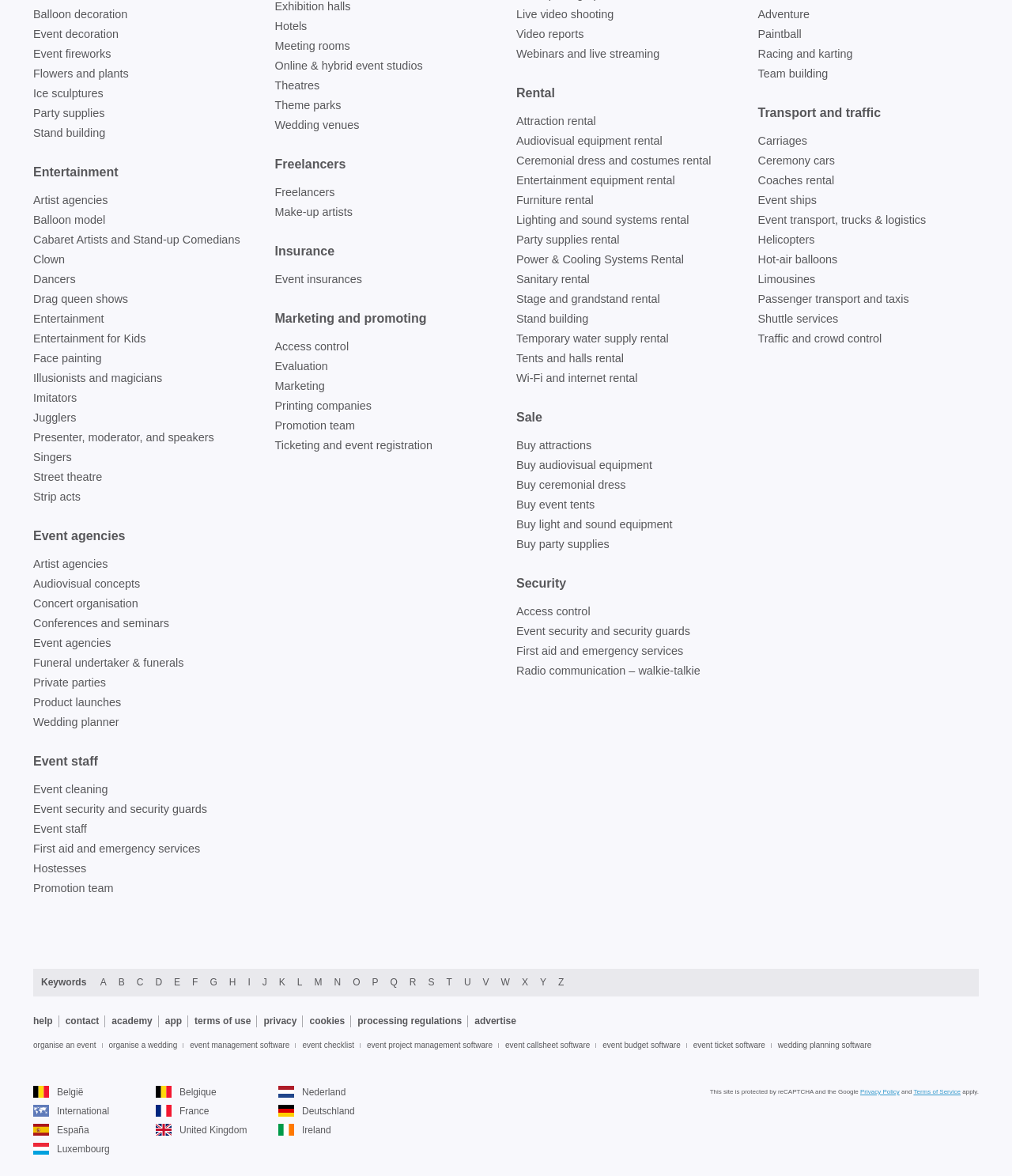What is the purpose of 'Power & Cooling Systems Rental'?
Look at the screenshot and respond with a single word or phrase.

Equipment rental